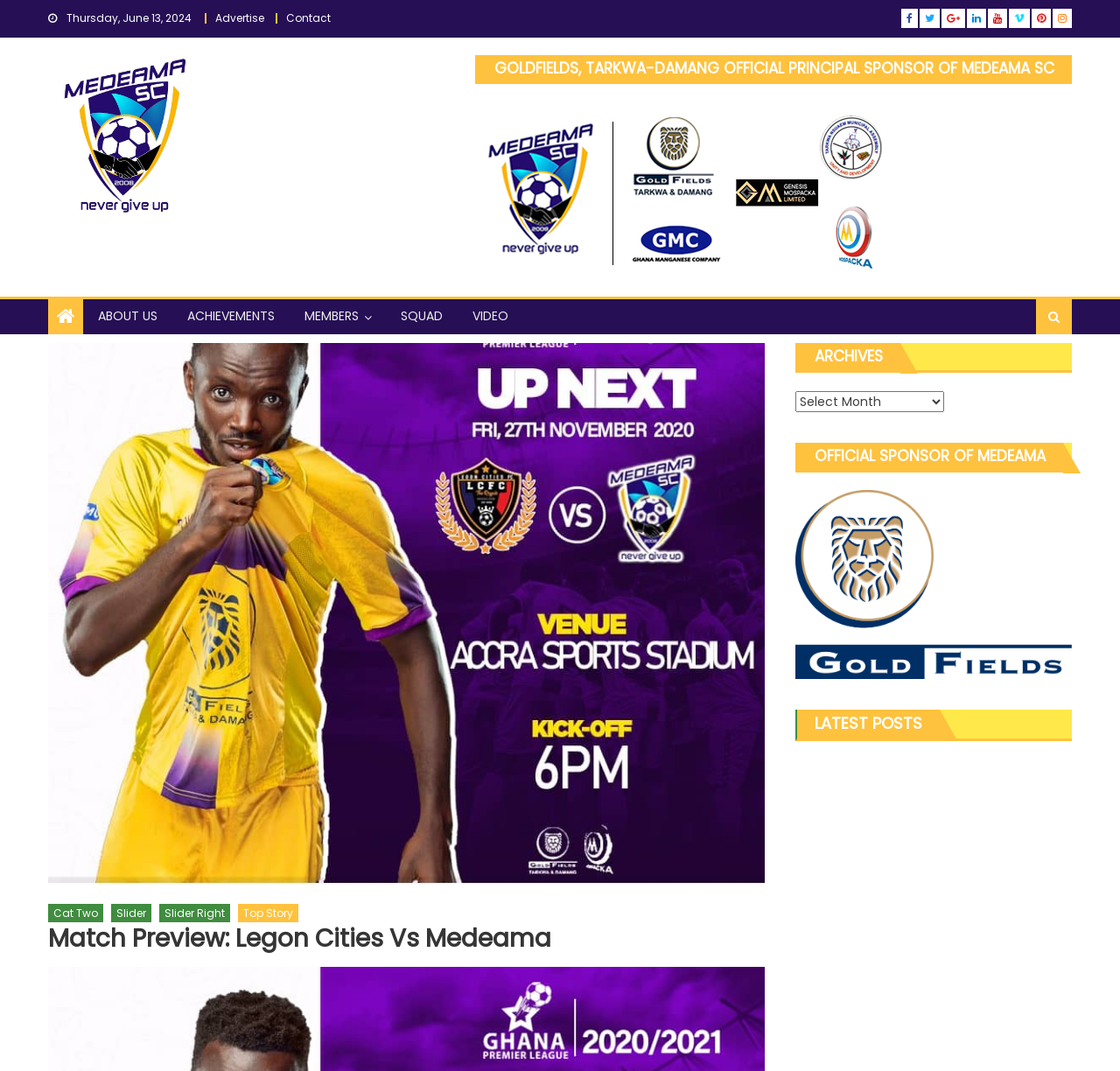Please give the bounding box coordinates of the area that should be clicked to fulfill the following instruction: "Visit Medeama page". The coordinates should be in the format of four float numbers from 0 to 1, i.e., [left, top, right, bottom].

[0.043, 0.051, 0.184, 0.201]